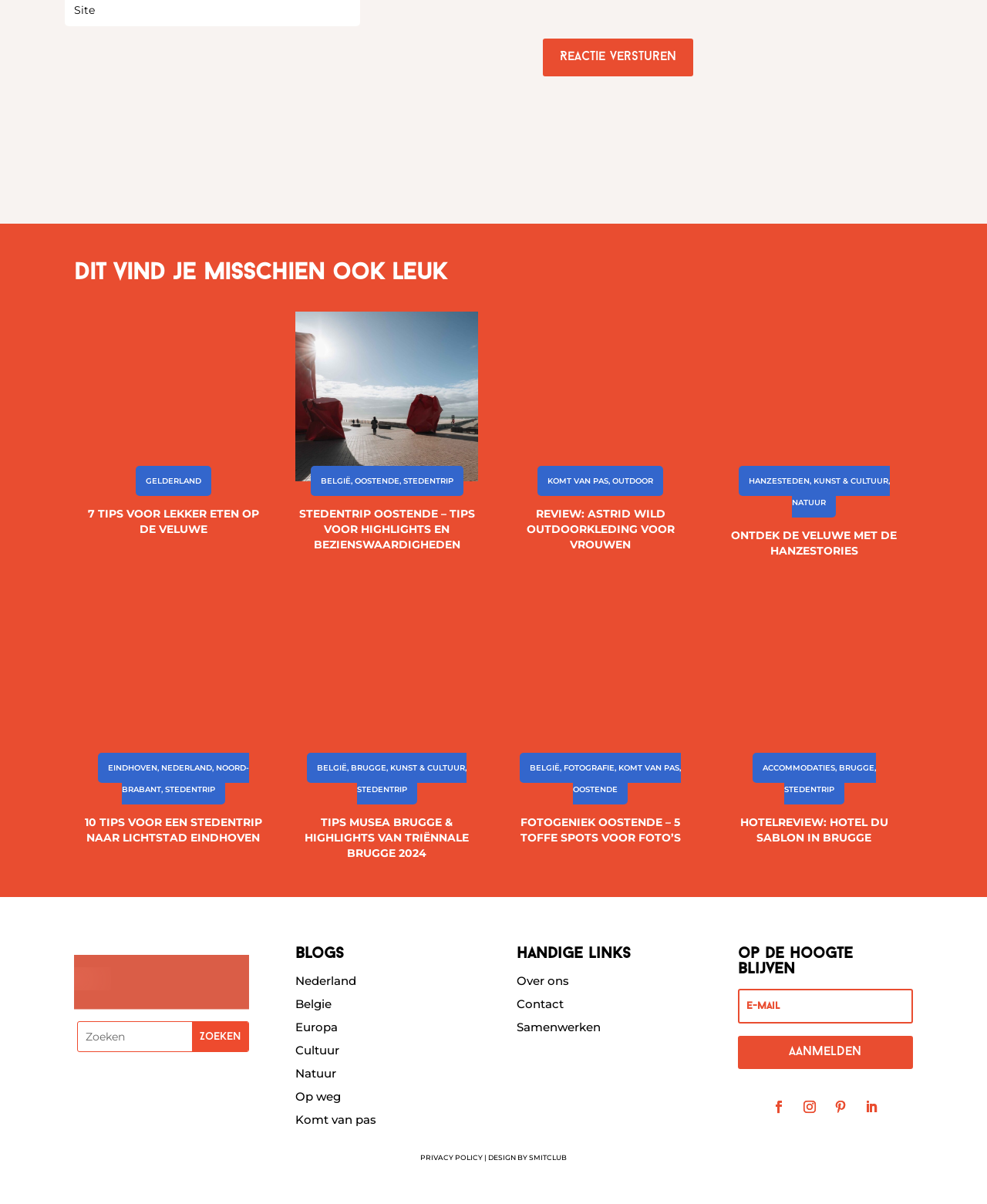What is the topic of the article with the image 'Stedentrip Oostenden - Highlights en bezienswaardigheden'?
Look at the screenshot and respond with a single word or phrase.

STEDENTRIP